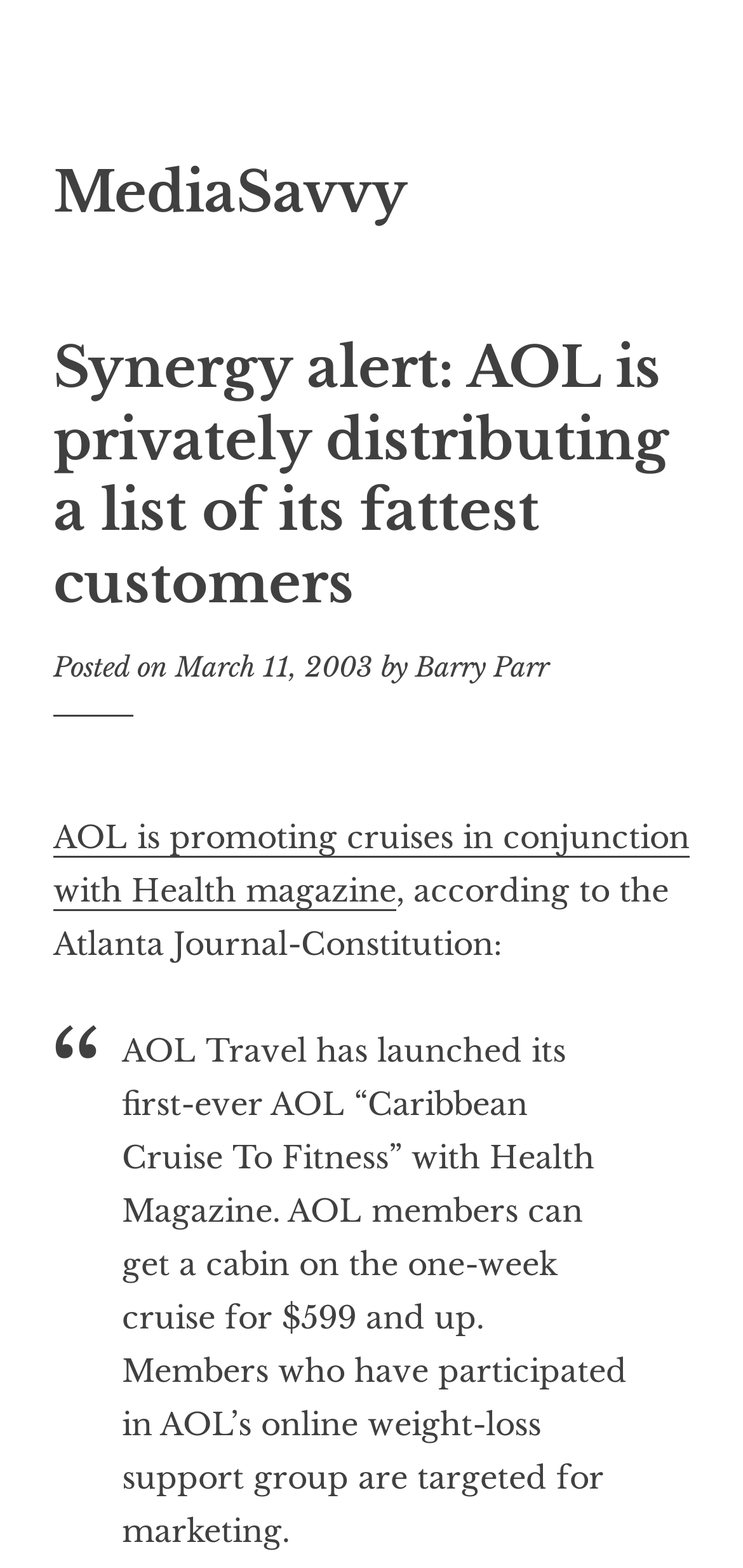Please identify the primary heading on the webpage and return its text.

Synergy alert: AOL is privately distributing a list of its fattest customers